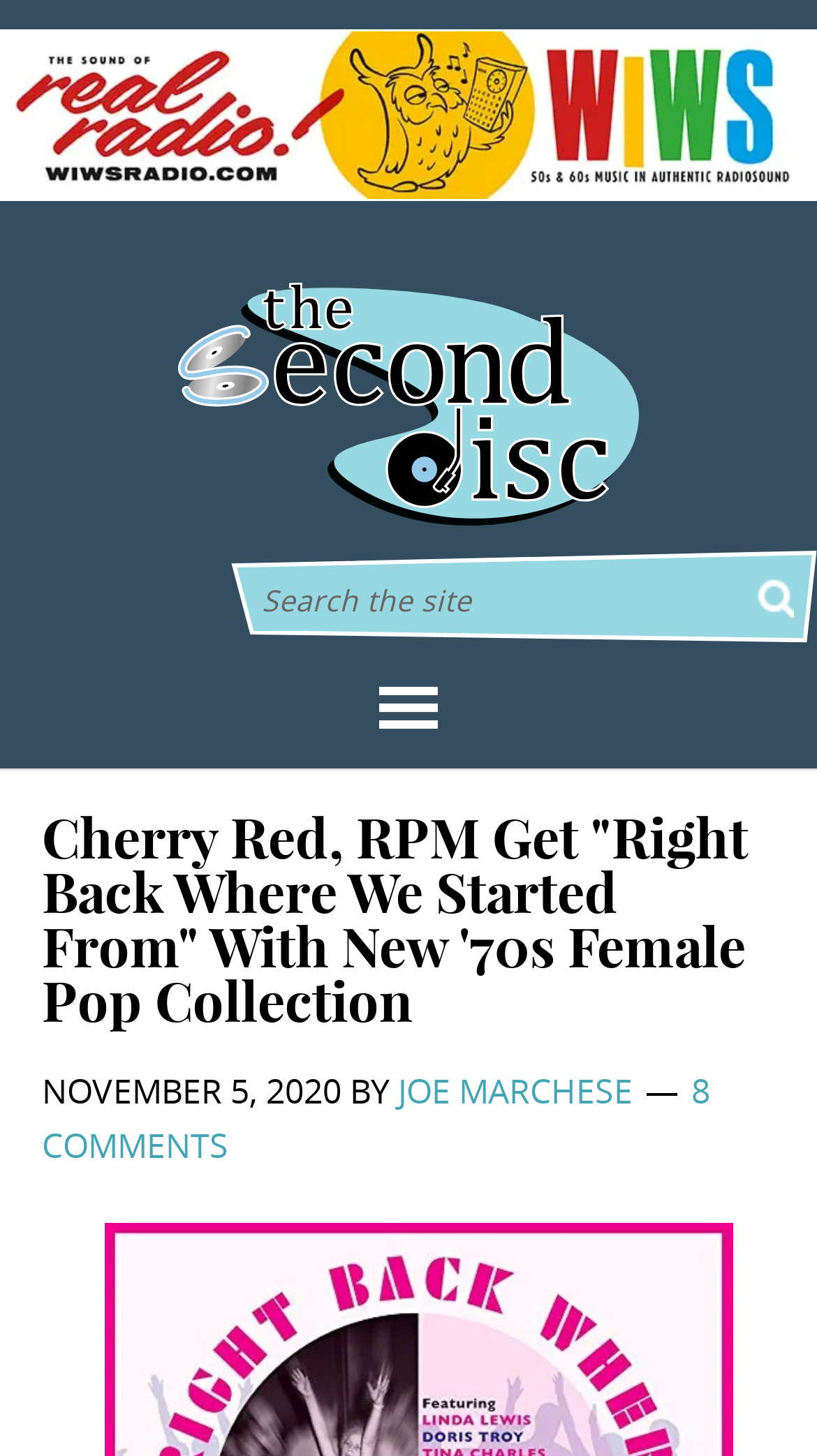Who is the author of the article?
Using the image provided, answer with just one word or phrase.

JOE MARCHESE